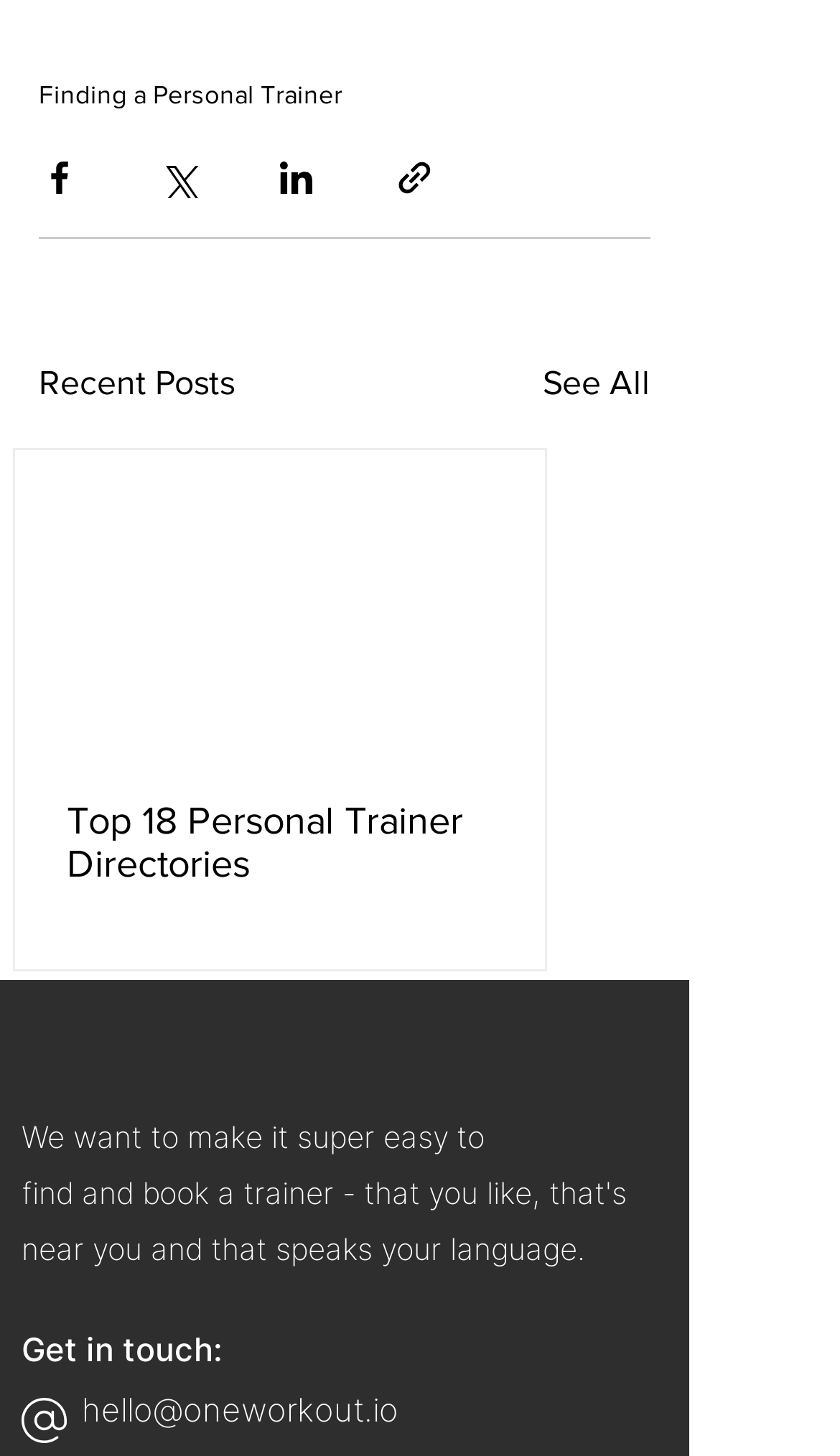From the screenshot, find the bounding box of the UI element matching this description: "hello@oneworkout.io". Supply the bounding box coordinates in the form [left, top, right, bottom], each a float between 0 and 1.

[0.097, 0.954, 0.474, 0.982]